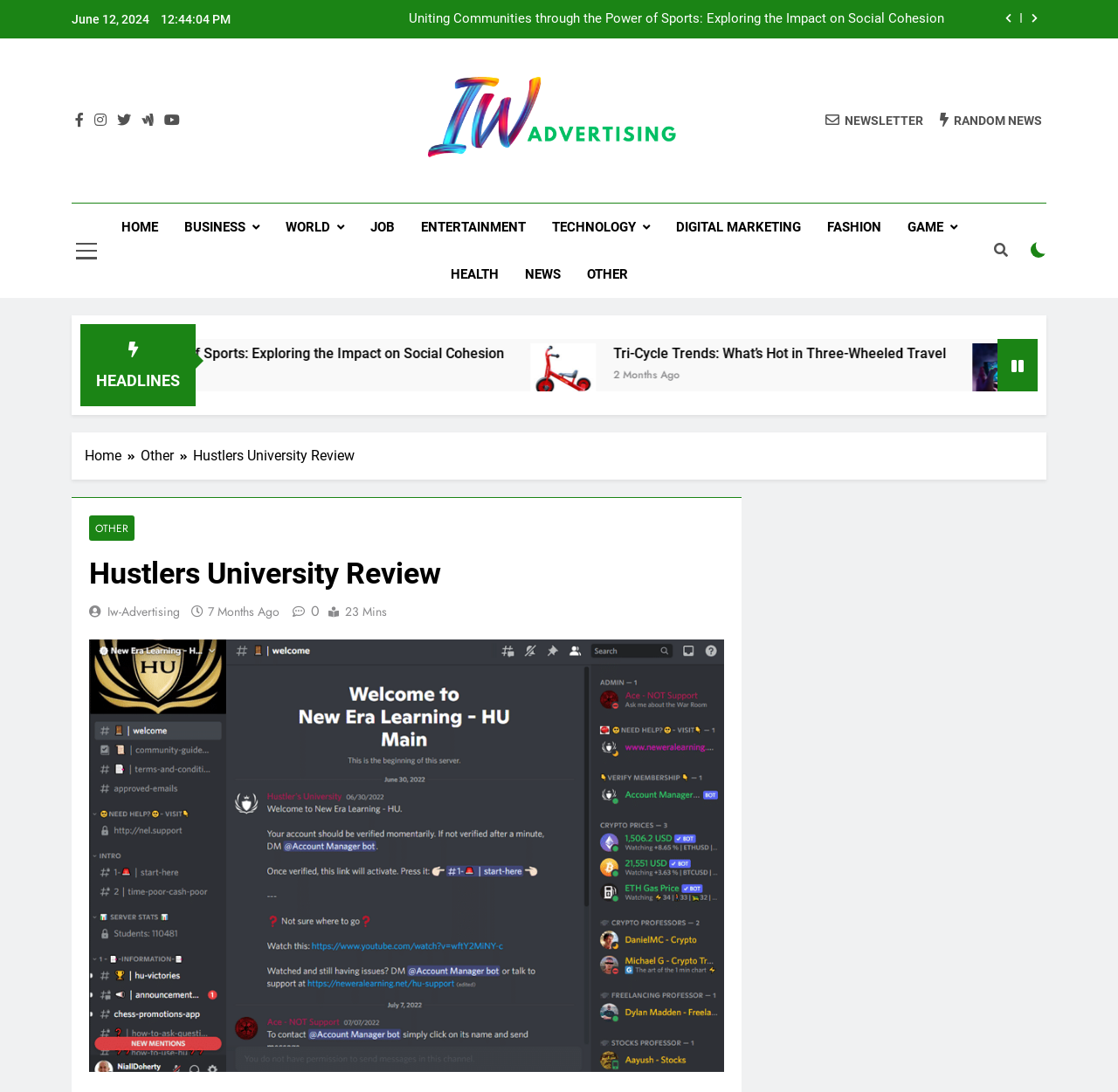What is the name of the company at the top of the webpage?
Provide a short answer using one word or a brief phrase based on the image.

IW Advertising